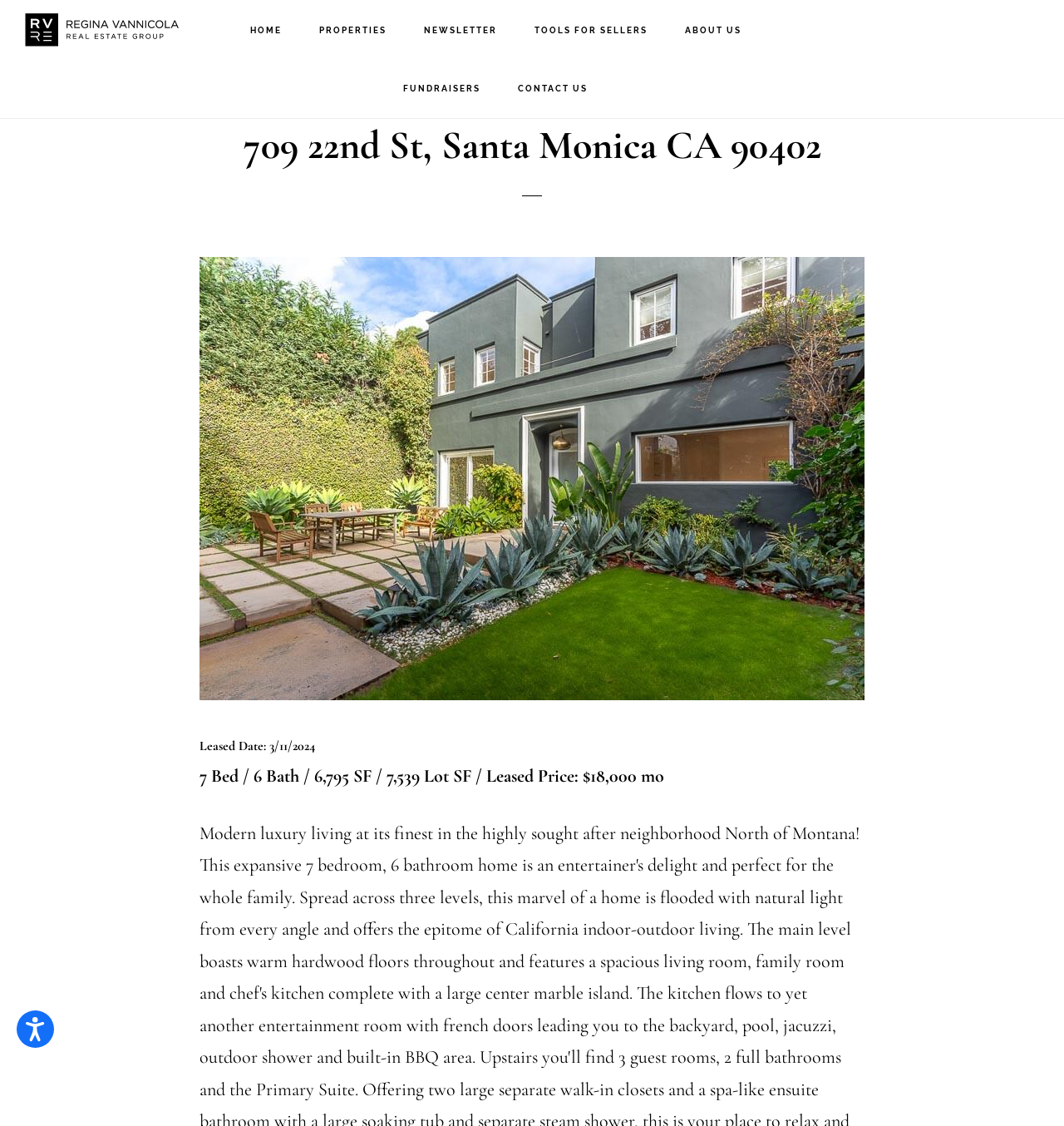Show the bounding box coordinates of the element that should be clicked to complete the task: "Click on the link to view the latest match previews and reports".

None